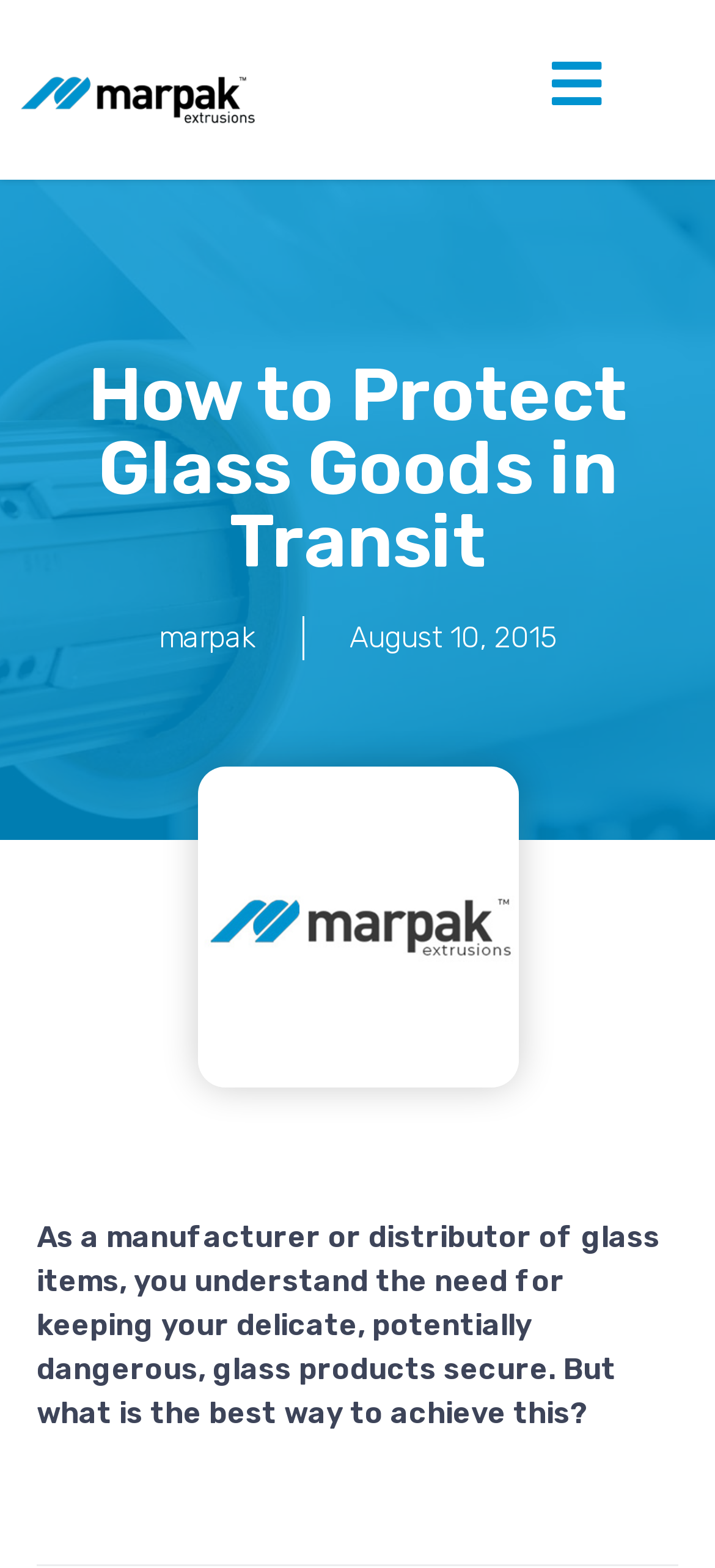Carefully examine the image and provide an in-depth answer to the question: How many links are in the top section?

The top section of the webpage contains two links, one with the text '' and another with the text 'menu', as indicated by their bounding box coordinates which are close to the top of the page.